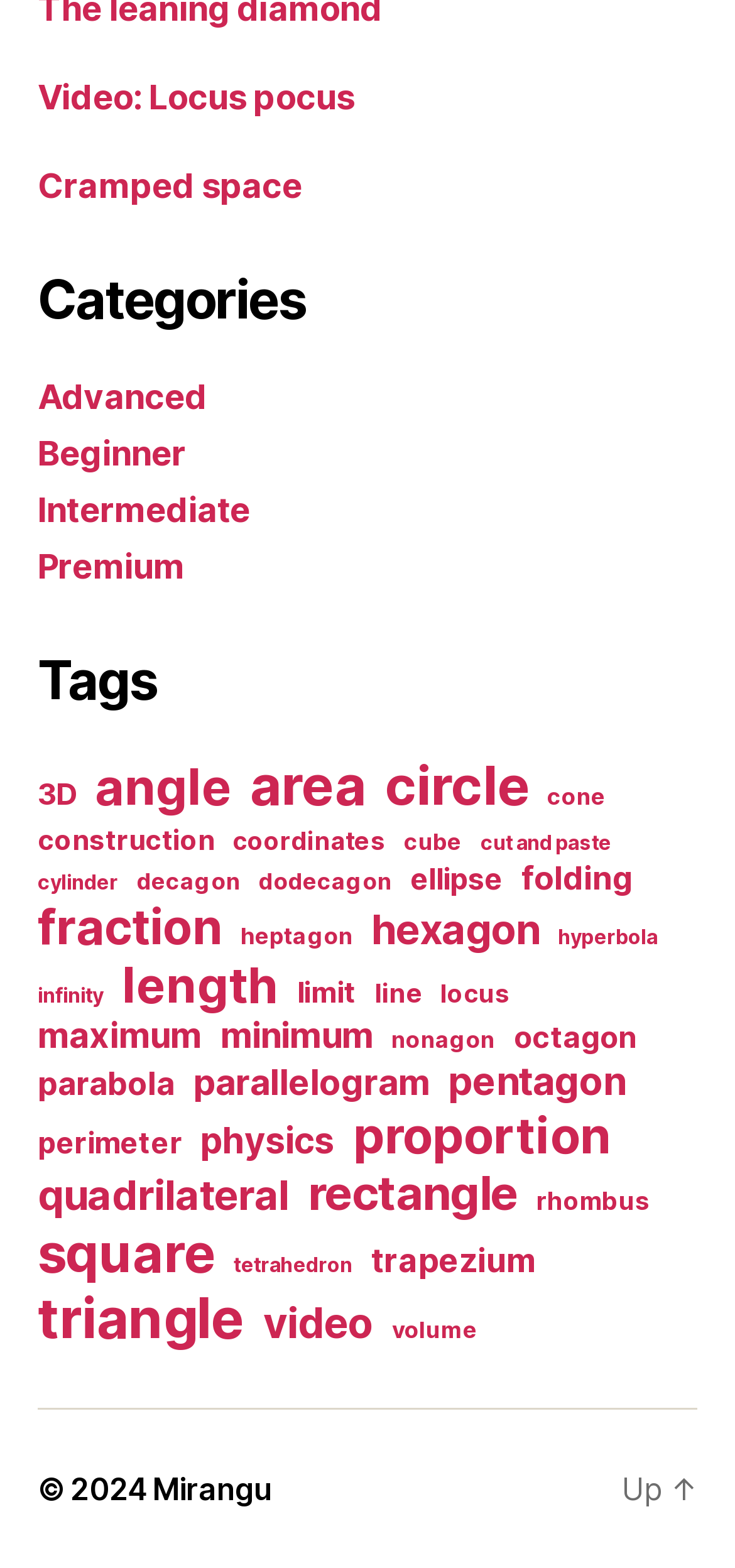Determine the bounding box coordinates for the region that must be clicked to execute the following instruction: "Browse the 'angle' tag".

[0.129, 0.482, 0.315, 0.52]